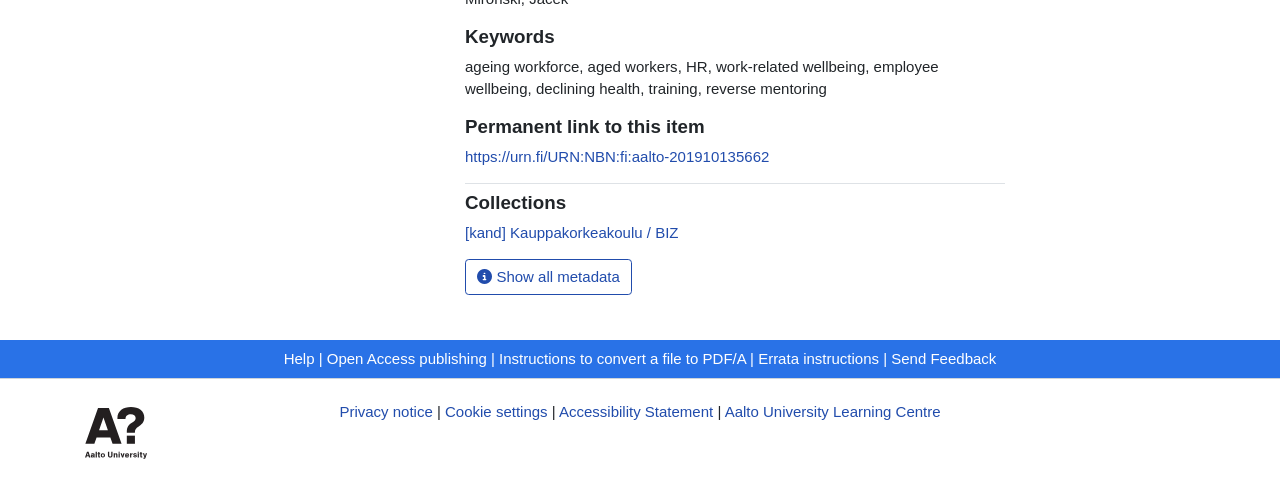Please locate the bounding box coordinates of the element that needs to be clicked to achieve the following instruction: "Show all metadata". The coordinates should be four float numbers between 0 and 1, i.e., [left, top, right, bottom].

[0.363, 0.54, 0.494, 0.615]